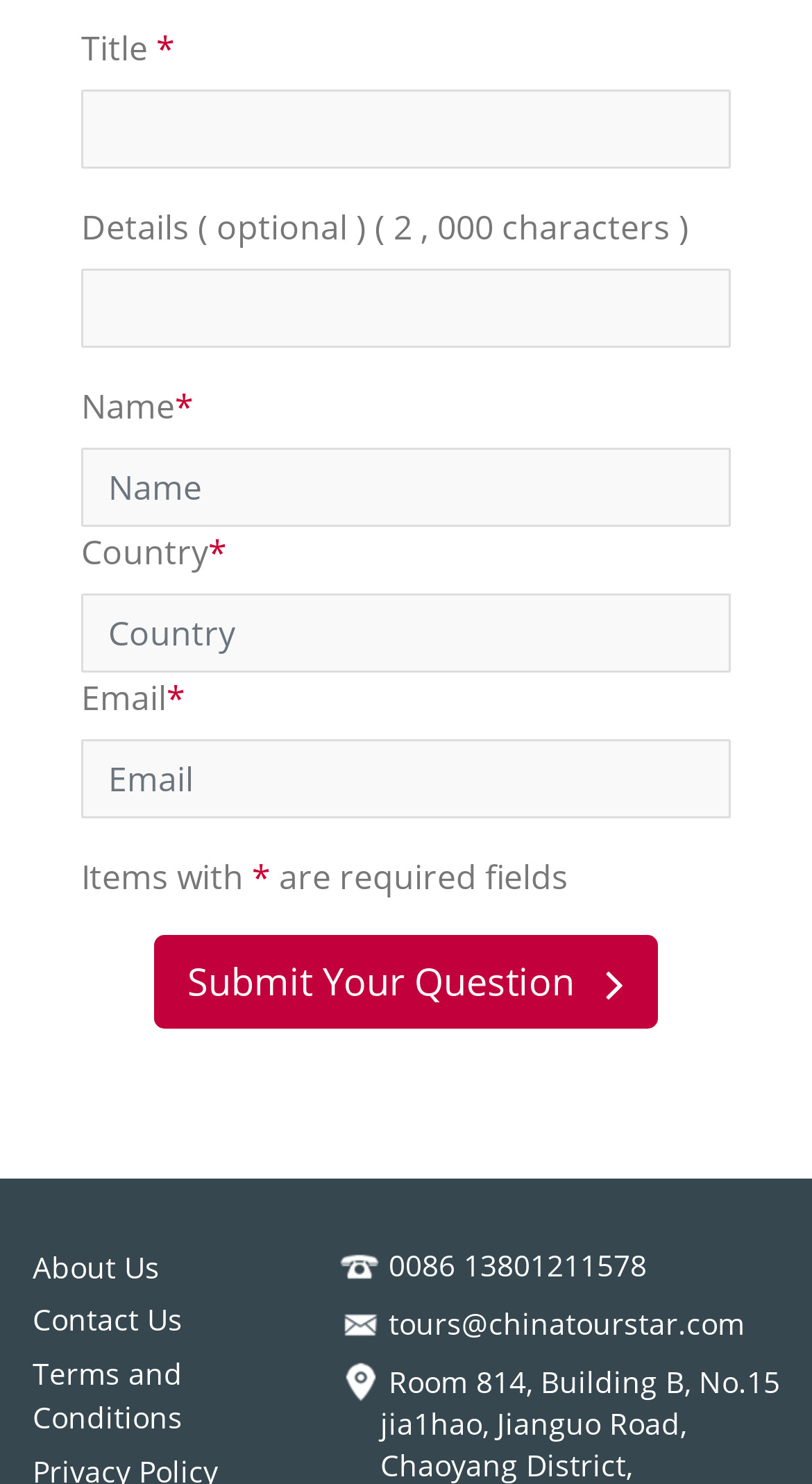Identify the bounding box coordinates of the region I need to click to complete this instruction: "Enter your email".

[0.1, 0.498, 0.9, 0.551]